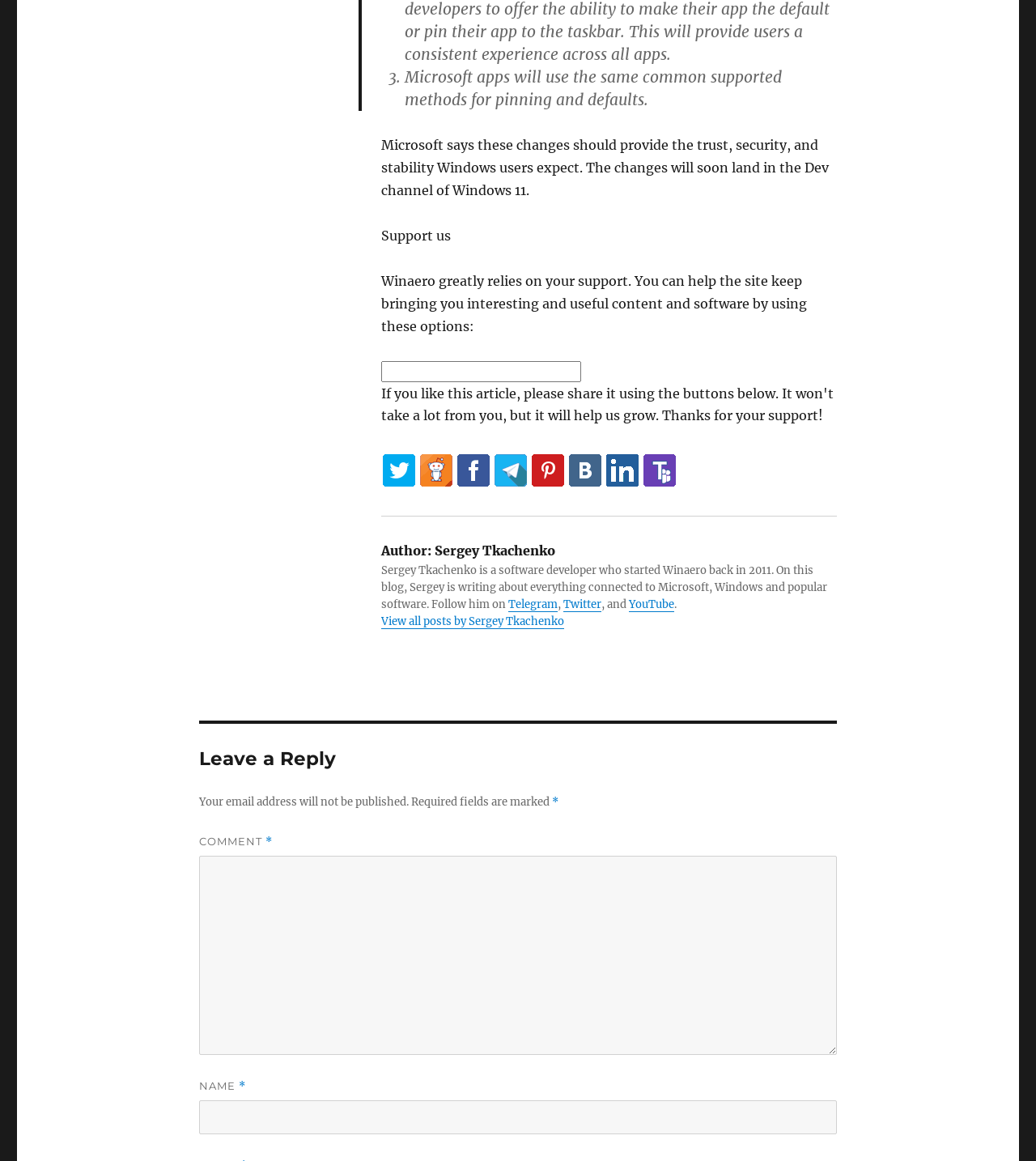Bounding box coordinates must be specified in the format (top-left x, top-left y, bottom-right x, bottom-right y). All values should be floating point numbers between 0 and 1. What are the bounding box coordinates of the UI element described as: parent_node: COMMENT * name="cc9b8da91c"

[0.192, 0.737, 0.808, 0.909]